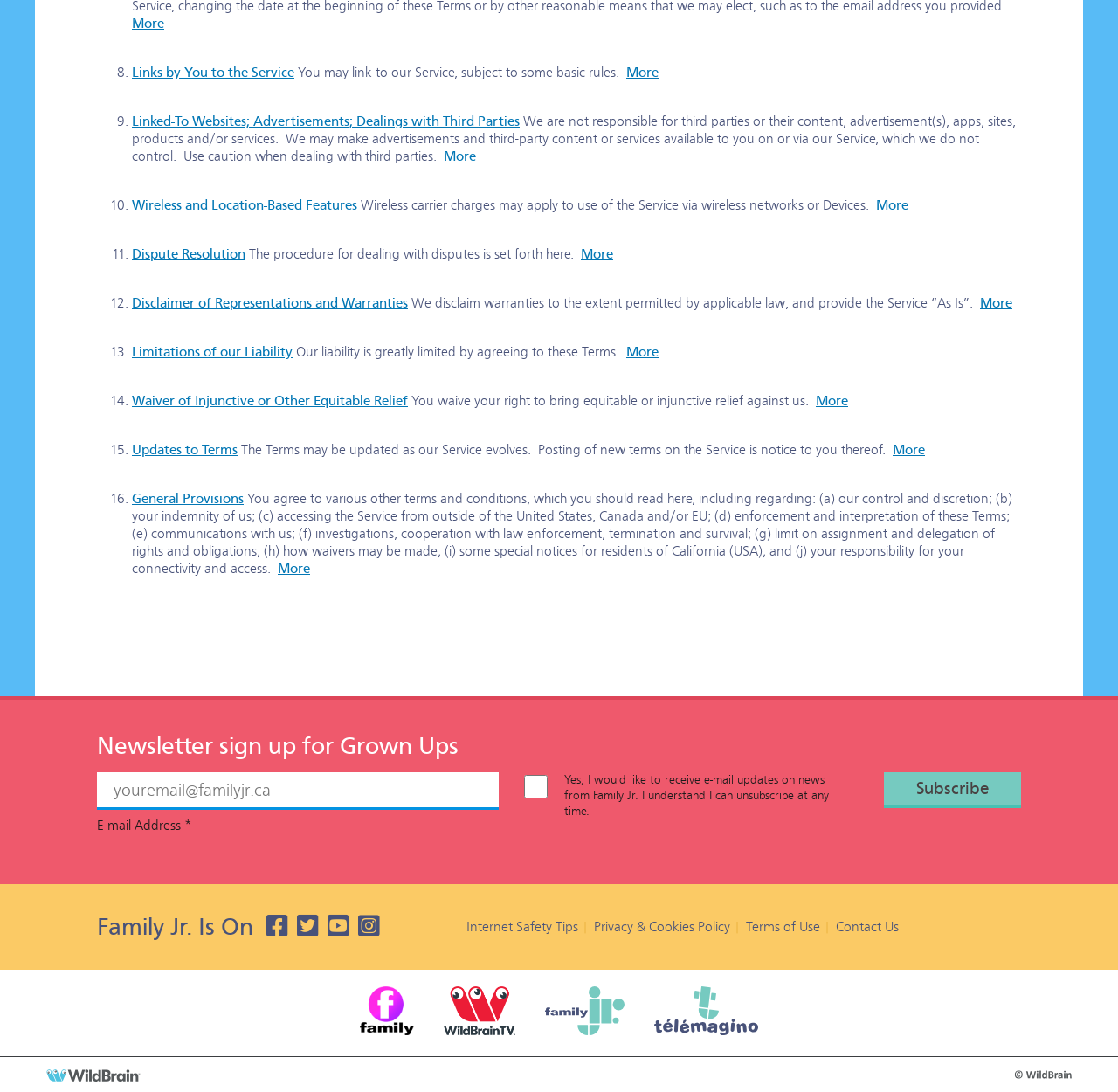Please identify the coordinates of the bounding box that should be clicked to fulfill this instruction: "Subscribe to Family Jr. updates".

[0.791, 0.707, 0.913, 0.74]